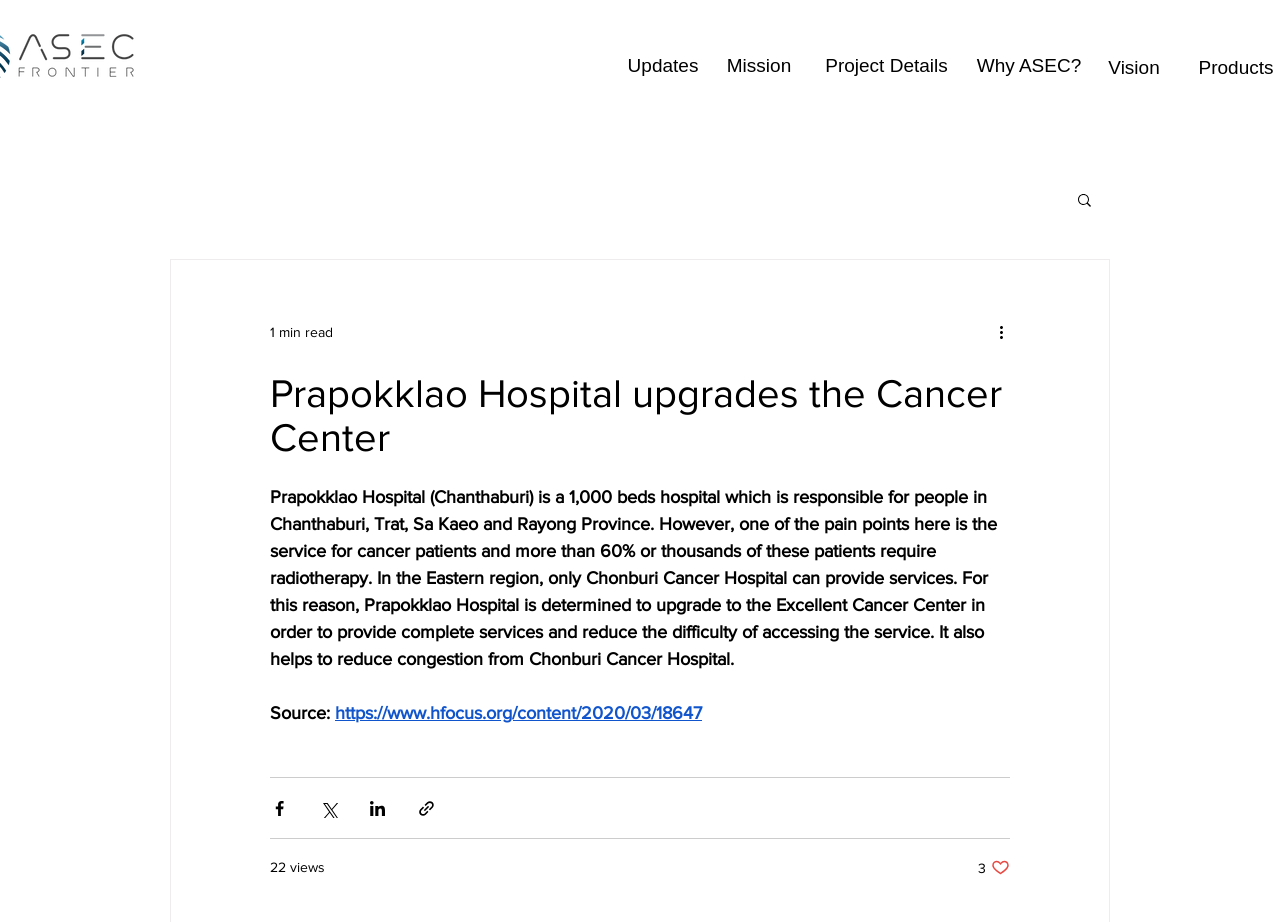What is the main goal of Prapokklao Hospital's upgrade?
Using the information presented in the image, please offer a detailed response to the question.

The answer can be inferred from the article section, which mentions that the hospital wants to upgrade to the Excellent Cancer Center to provide complete services and reduce the difficulty of accessing the service.